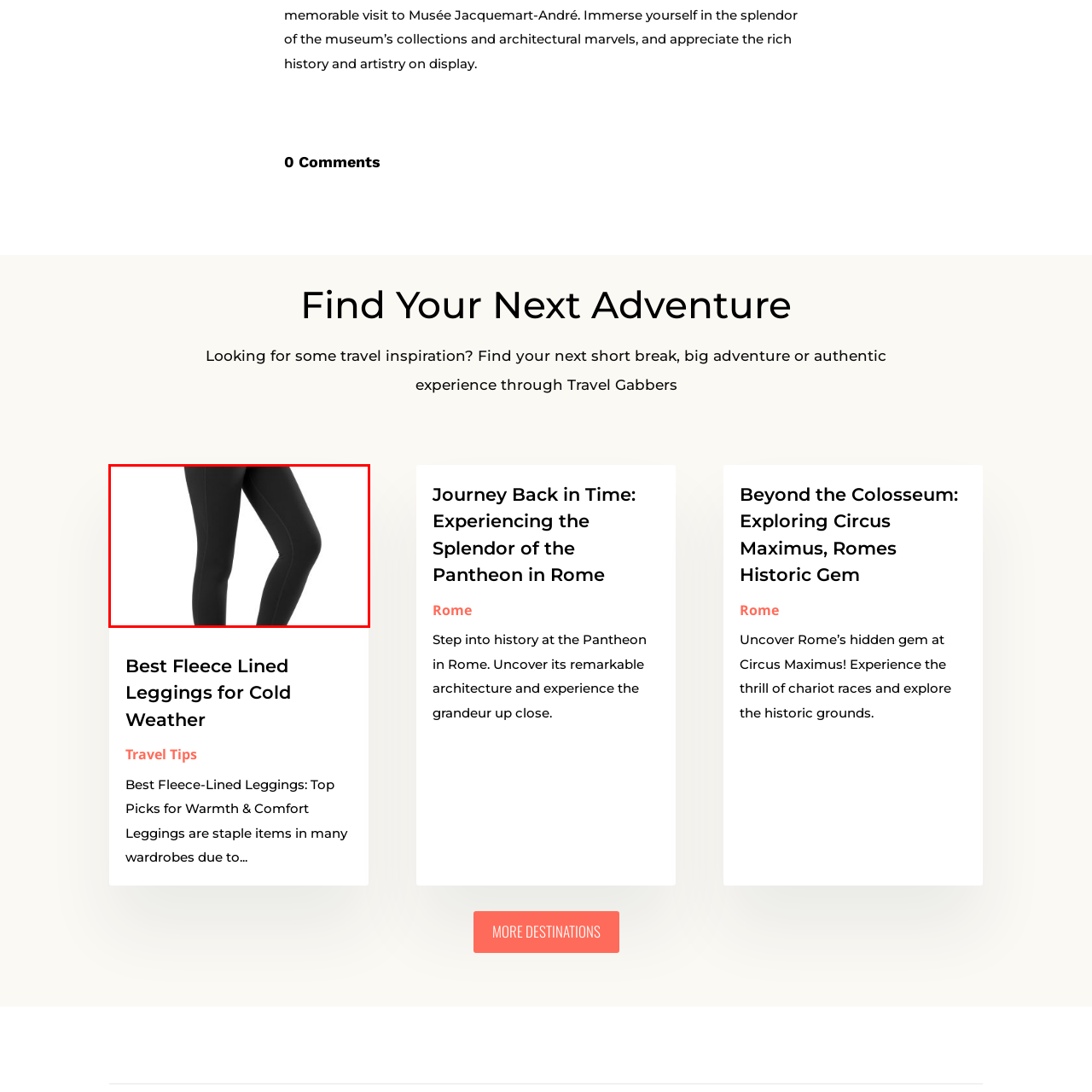Pay attention to the section of the image delineated by the white outline and provide a detailed response to the subsequent question, based on your observations: 
What is the purpose of the high-quality material?

According to the caption, the high-quality material 'not only ensures coziness but also enhances the overall fit', implying that the primary purpose of the material is to provide both warmth and a comfortable fit.